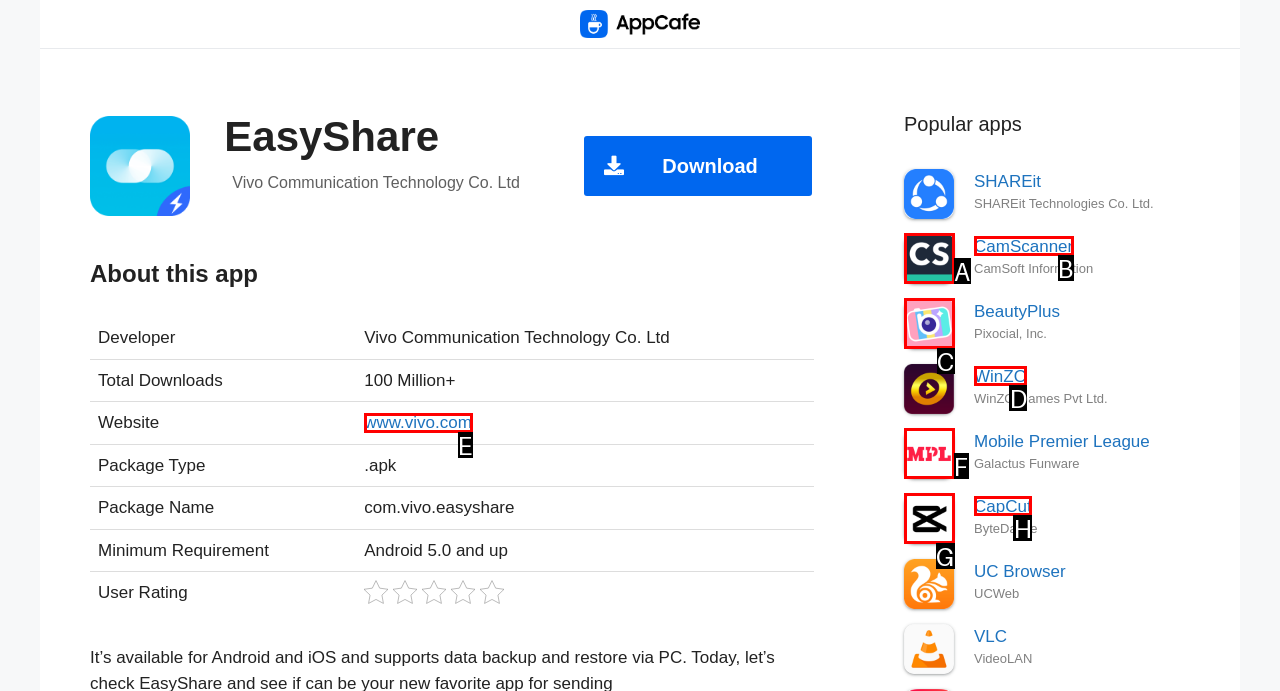Identify the appropriate choice to fulfill this task: Visit the Vivo website
Respond with the letter corresponding to the correct option.

E